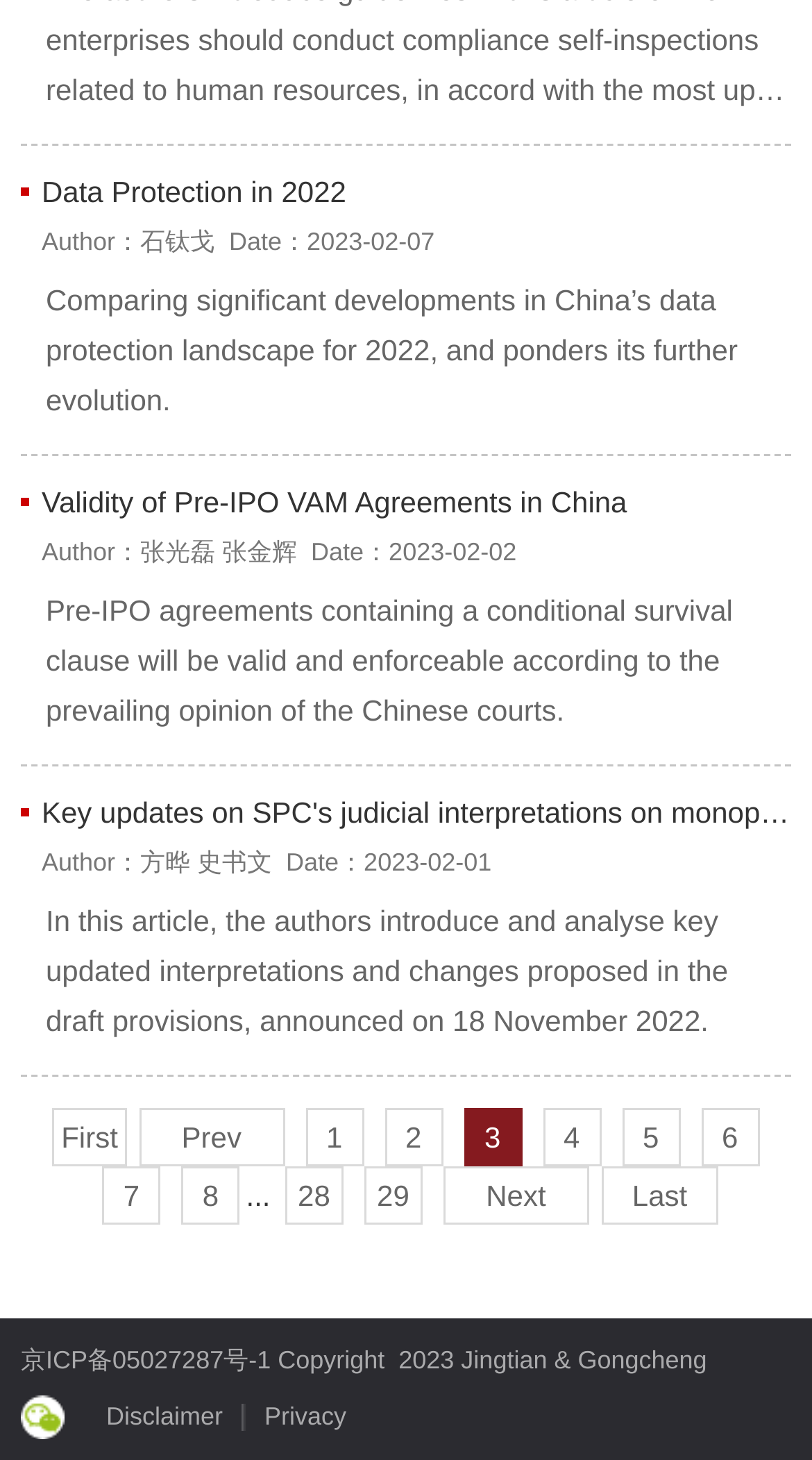What is the title of the first article? Look at the image and give a one-word or short phrase answer.

Data Protection in 2022